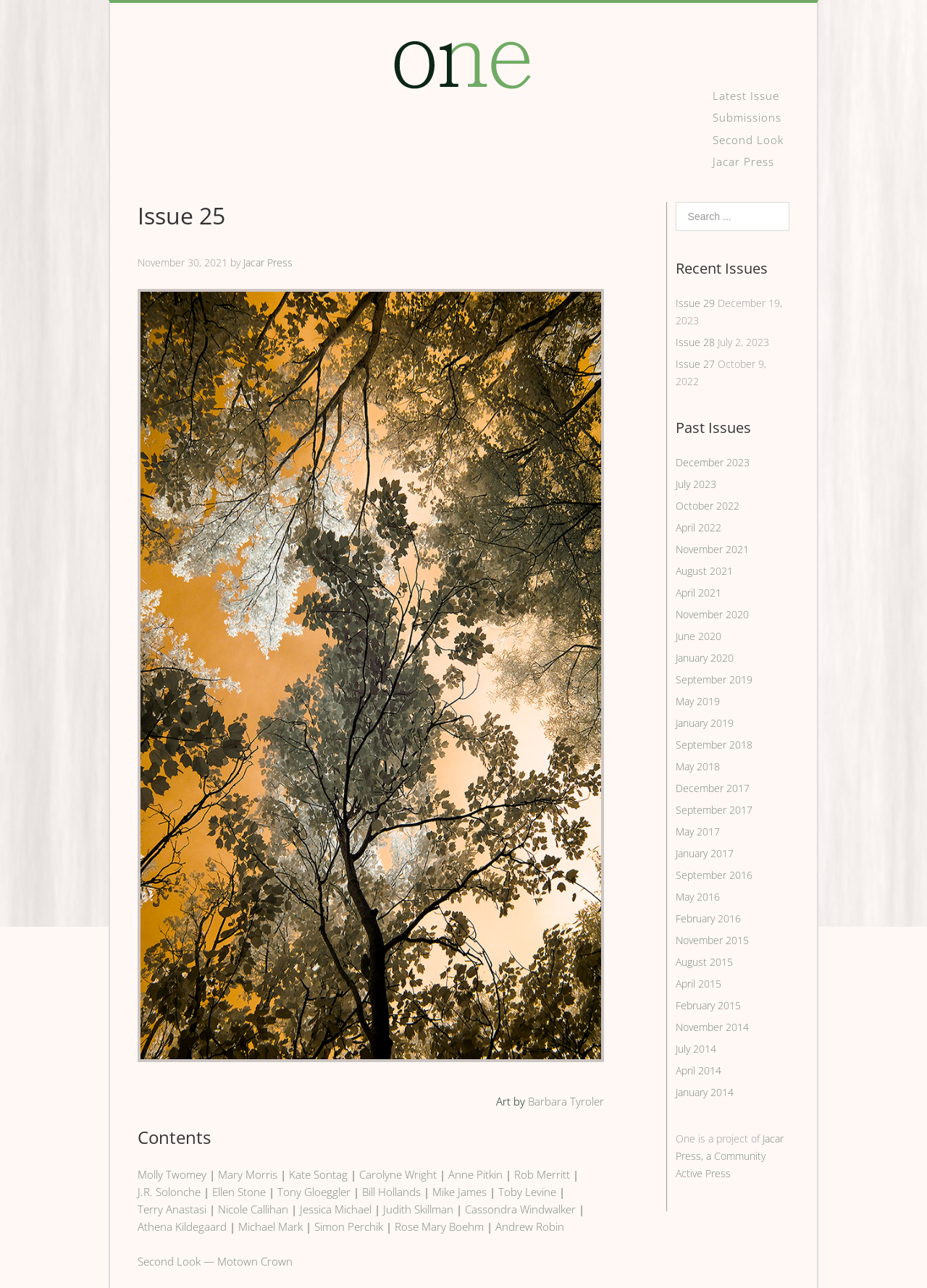From the image, can you give a detailed response to the question below:
Who is the artist of the current issue's cover?

I found the artist's name by looking at the link element with the text 'Barbara Tyroler' which is located near the image of the current issue's cover.